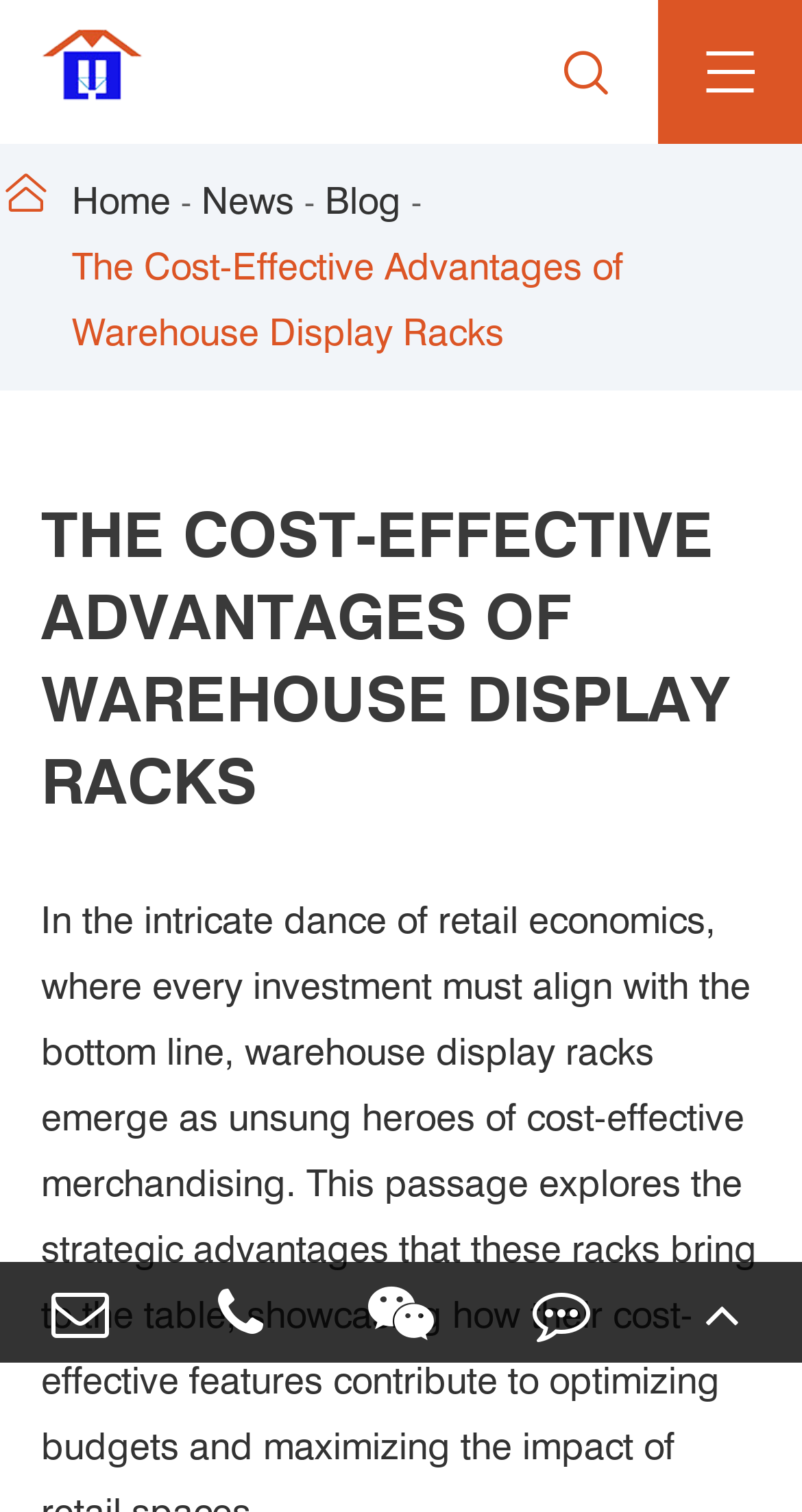Identify the bounding box of the UI element described as follows: "parent_node: +8613922701145 title="TEL"". Provide the coordinates as four float numbers in the range of 0 to 1 [left, top, right, bottom].

[0.2, 0.835, 0.4, 0.901]